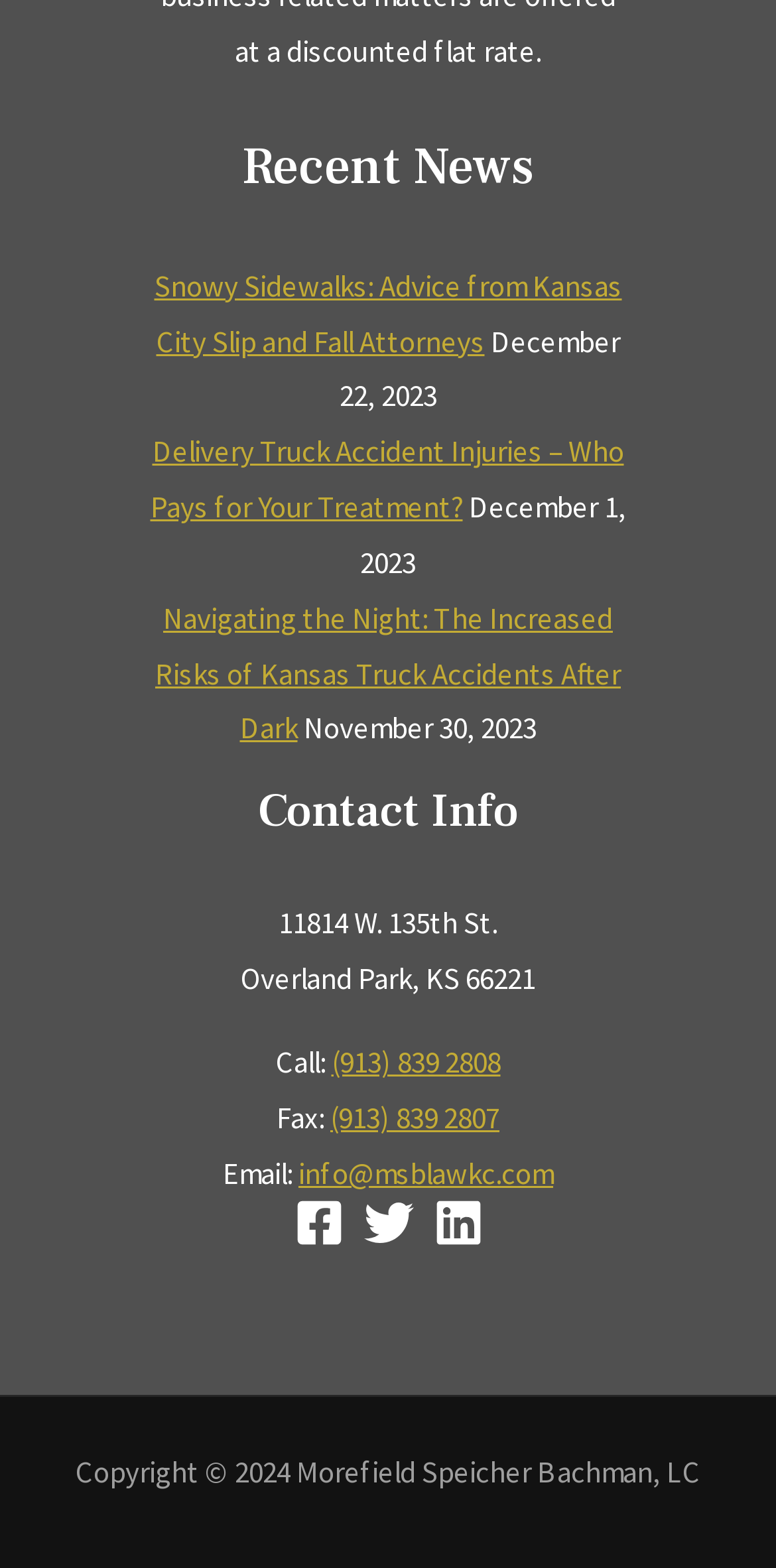Please answer the following question using a single word or phrase: What is the address of the law firm?

11814 W. 135th St.